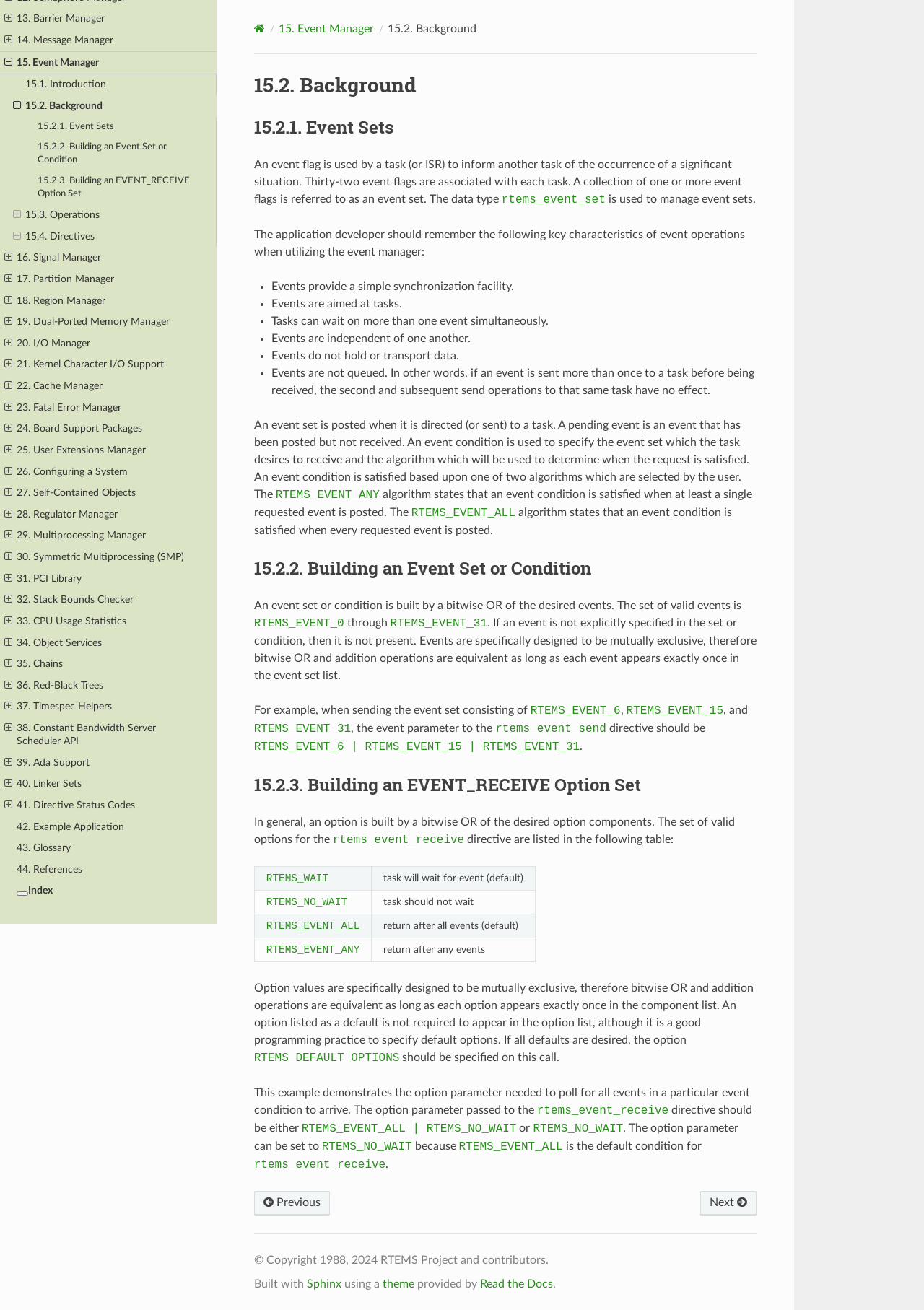Respond to the question below with a single word or phrase:
How many links are there in the navigation menu?

44